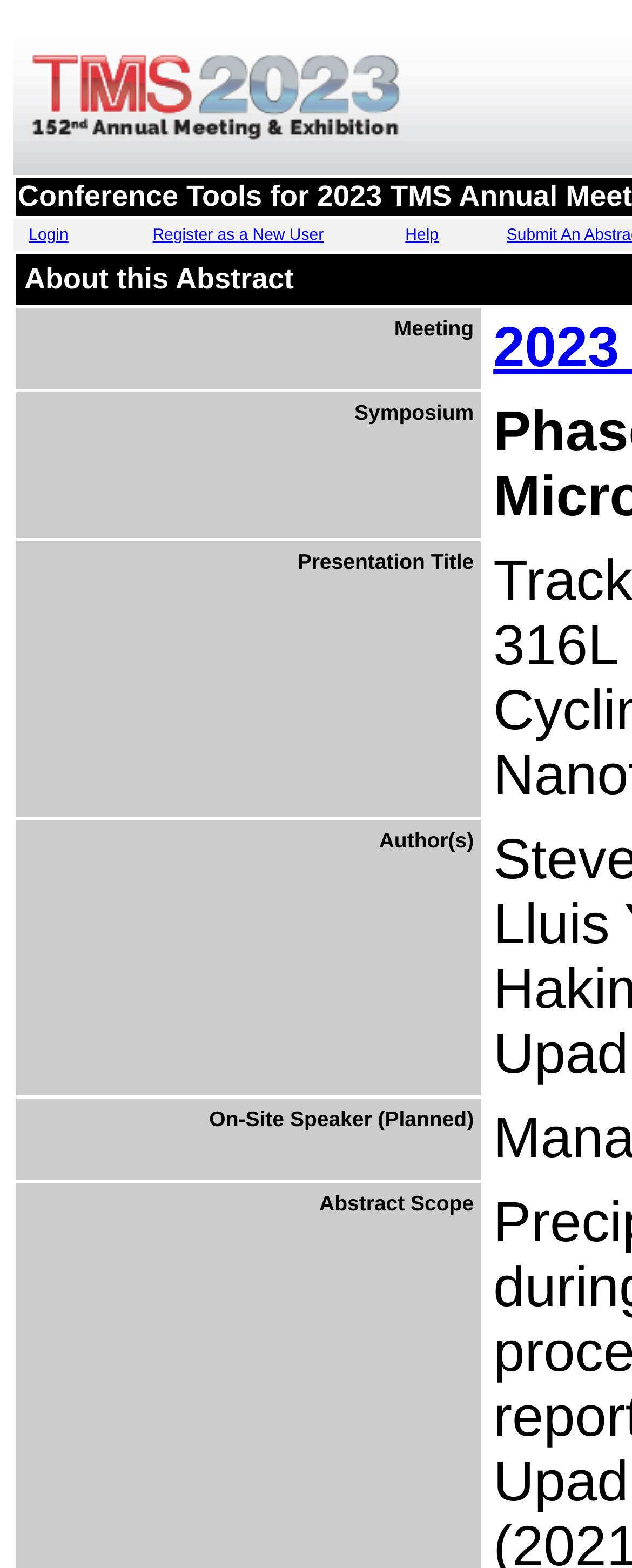Show the bounding box coordinates for the HTML element described as: "Register as a New User".

[0.241, 0.144, 0.512, 0.156]